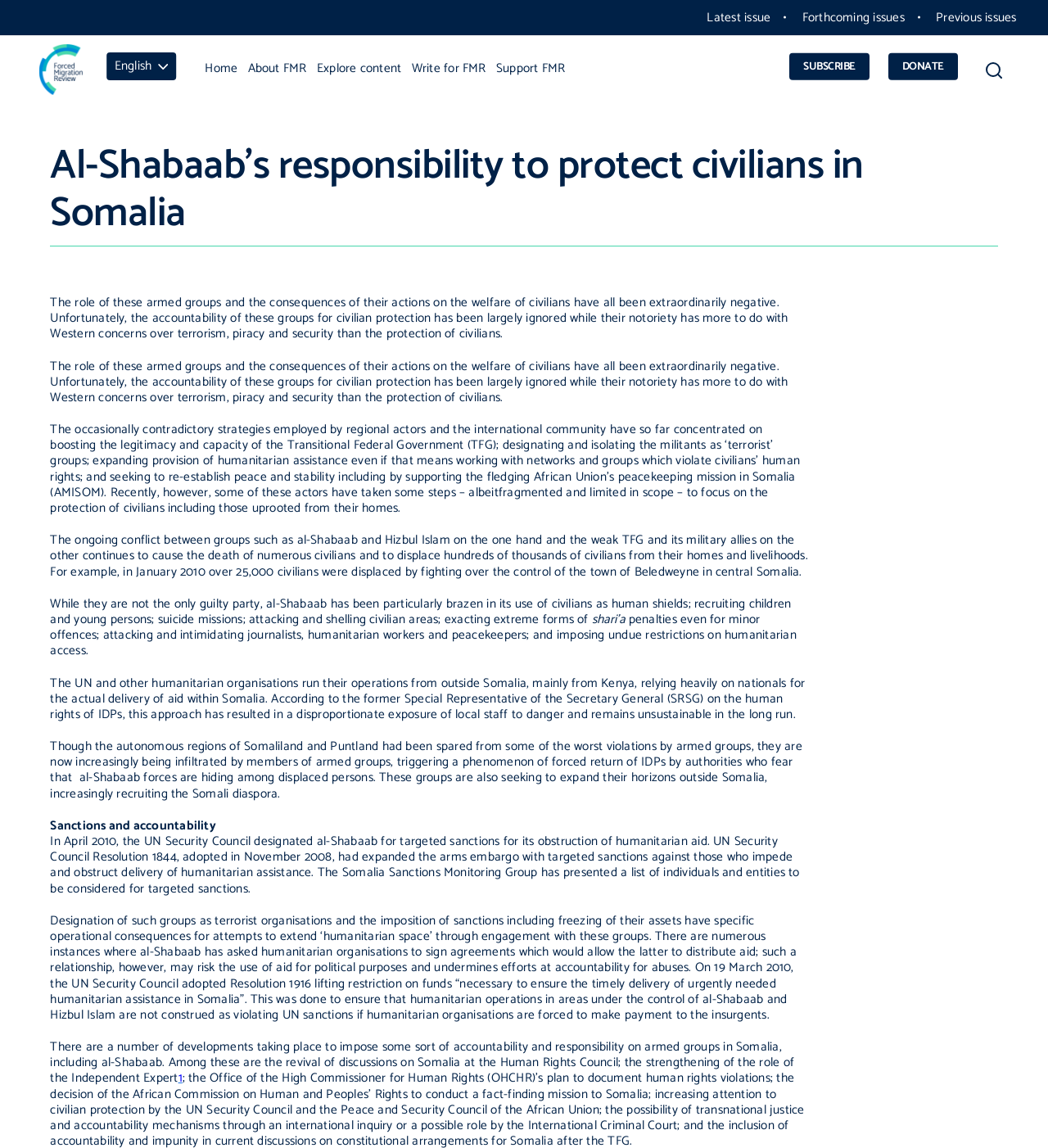What is the name of the government mentioned in the article?
Give a single word or phrase as your answer by examining the image.

Transitional Federal Government (TFG)